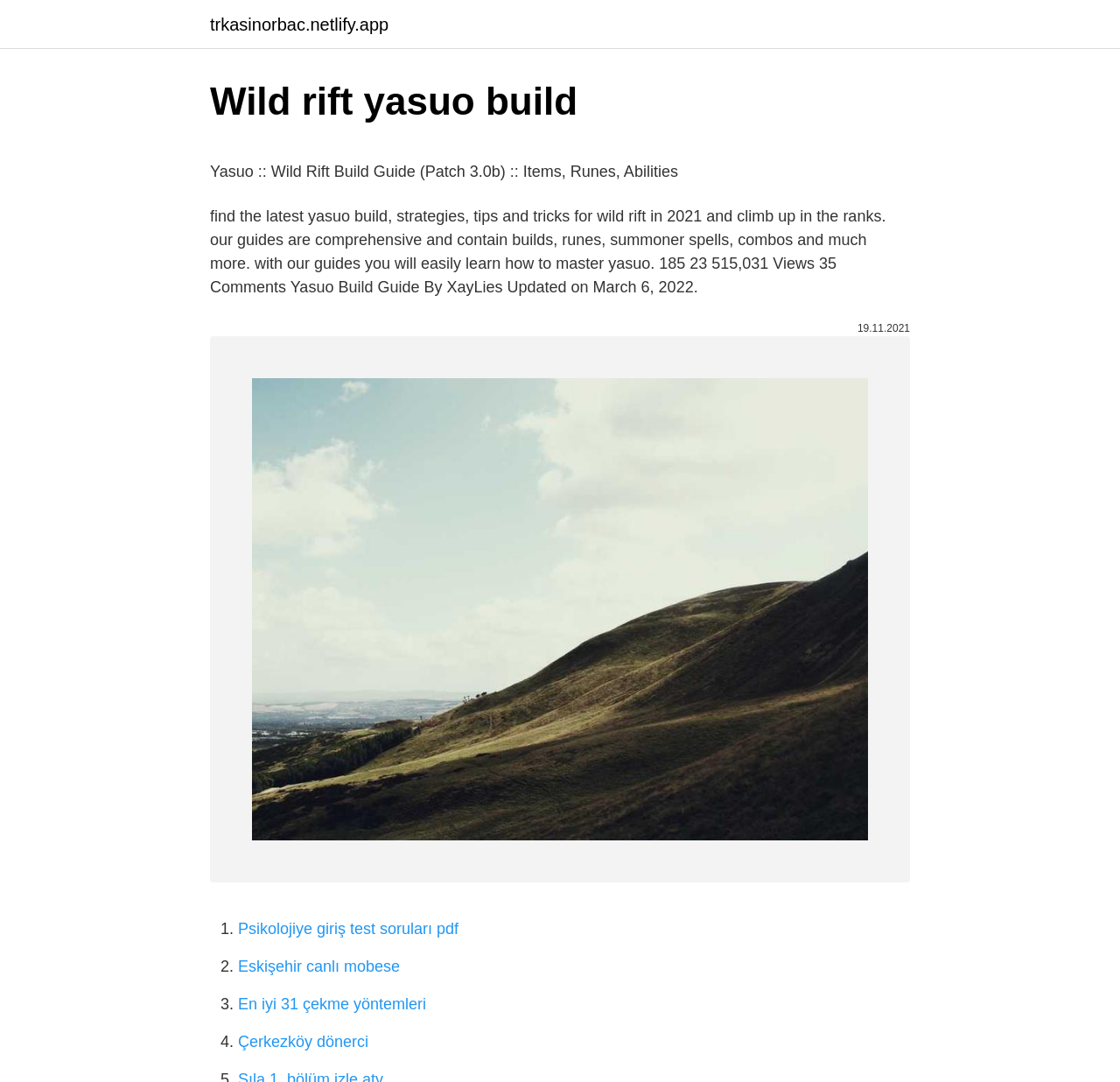What is the type of content below the guide introduction?
Answer the question using a single word or phrase, according to the image.

Links